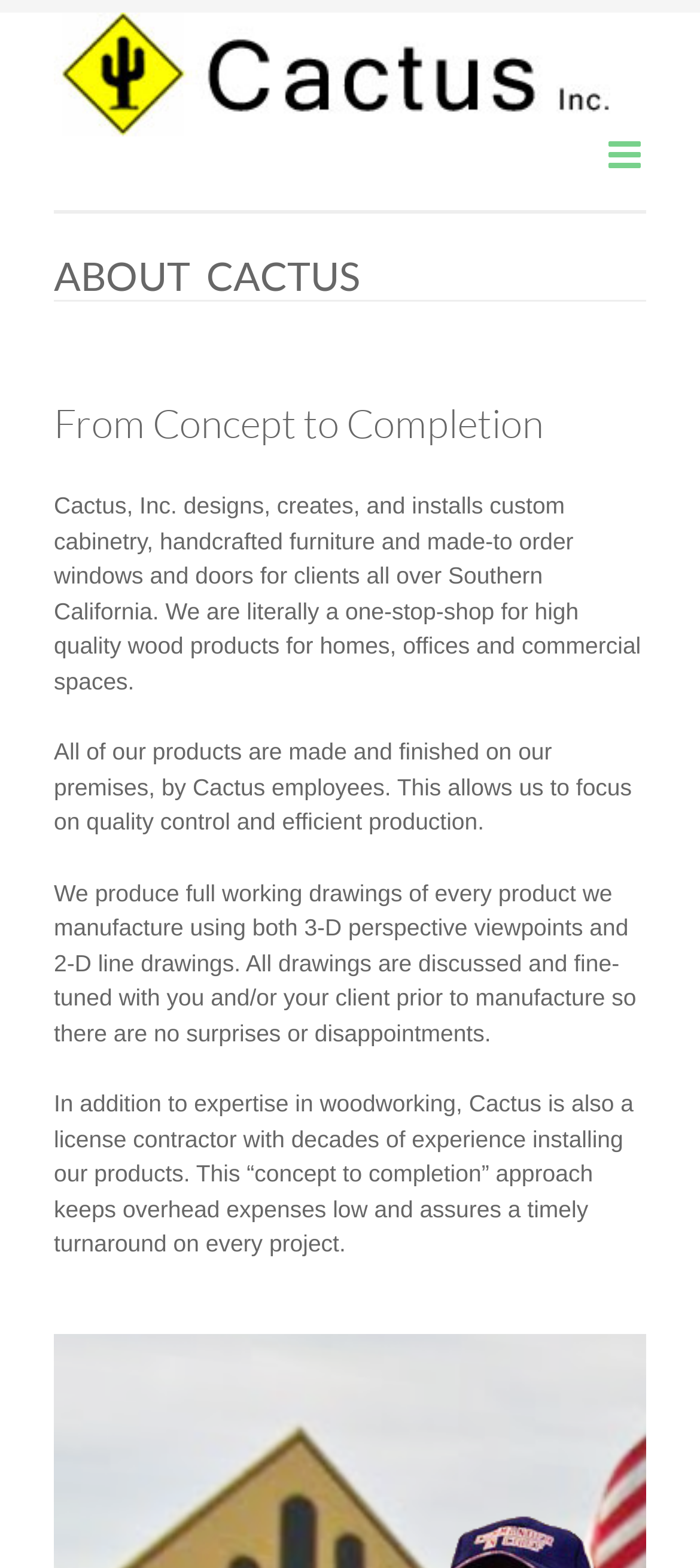What type of clients does Cactus, Inc. serve?
Look at the screenshot and respond with a single word or phrase.

homes, offices, and commercial spaces